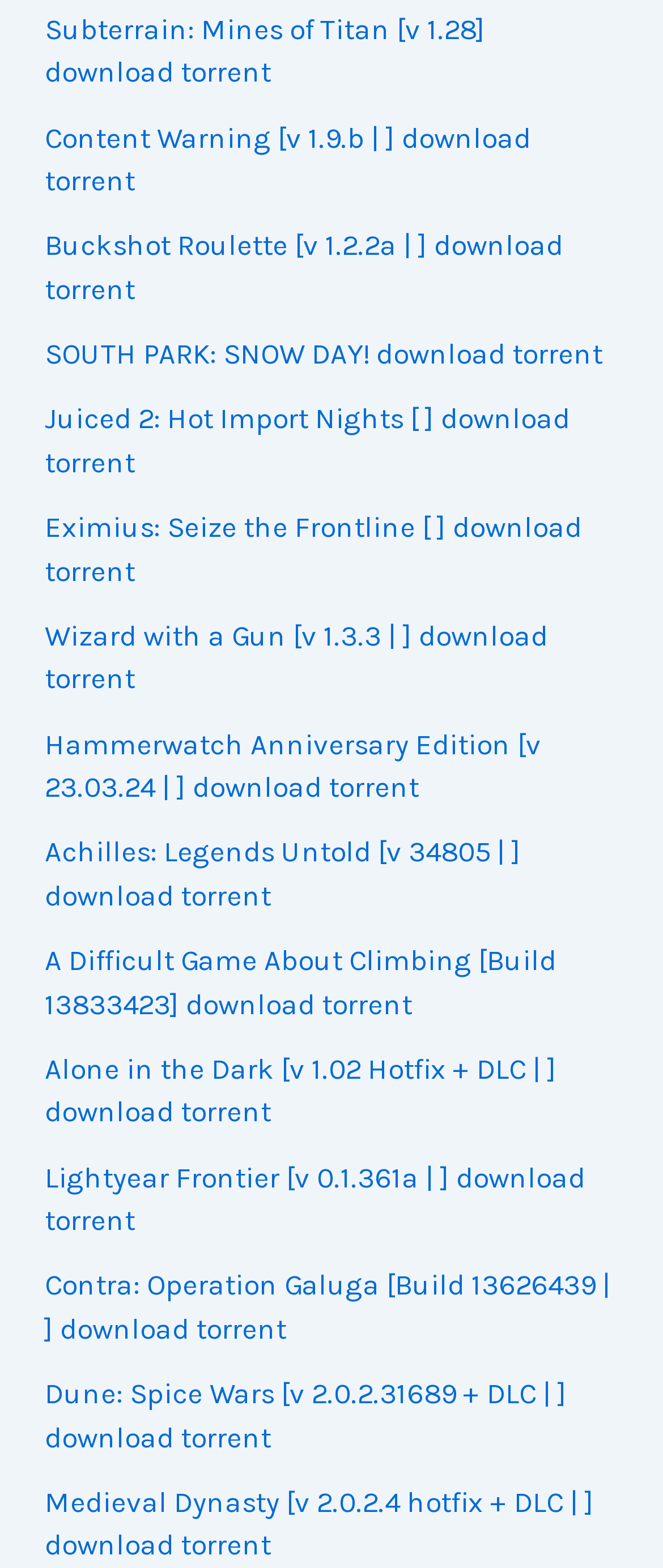What is the latest version of Hammerwatch Anniversary Edition?
Using the information from the image, give a concise answer in one word or a short phrase.

23.03.24